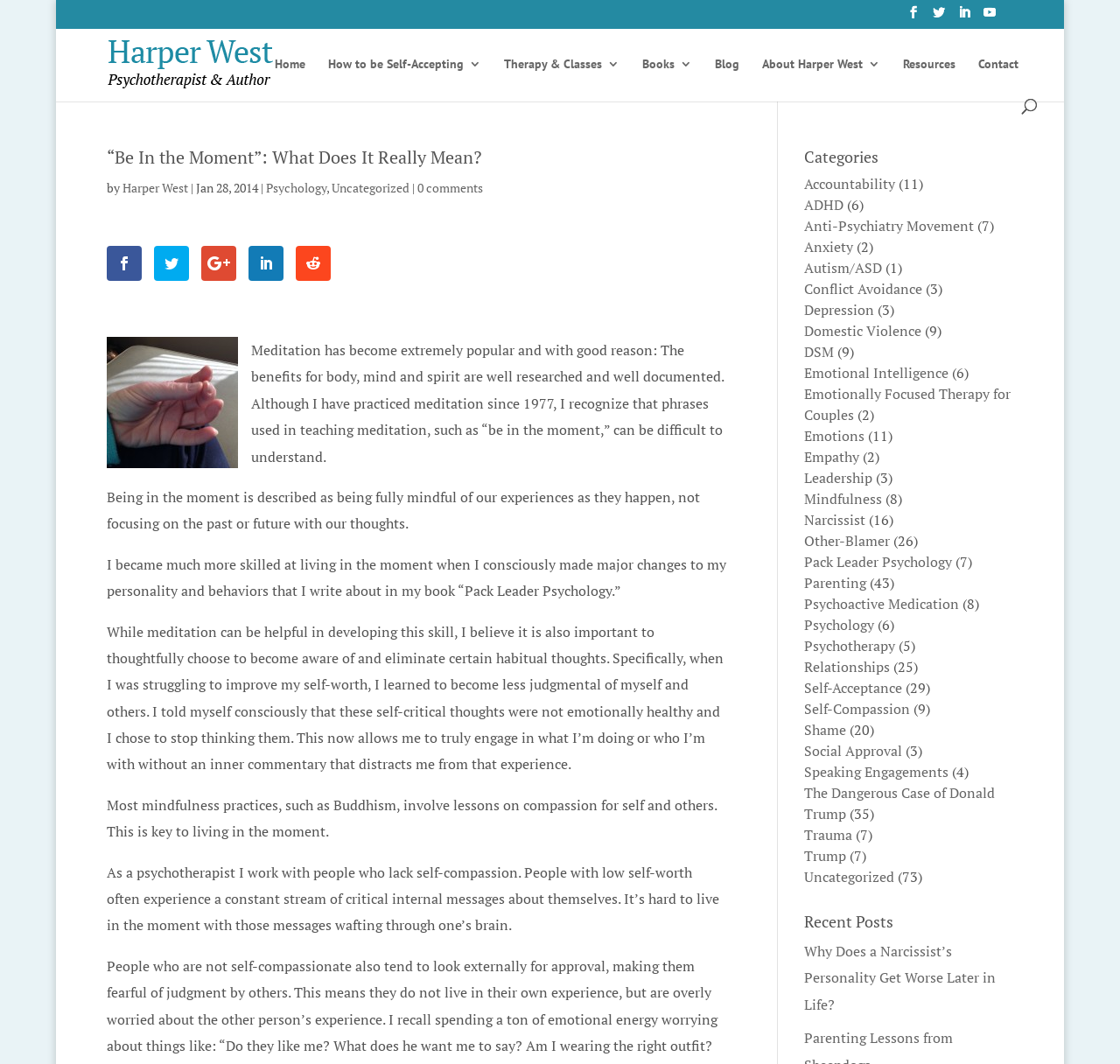Answer the question below using just one word or a short phrase: 
What is the date of the blog post?

Jan 28, 2014